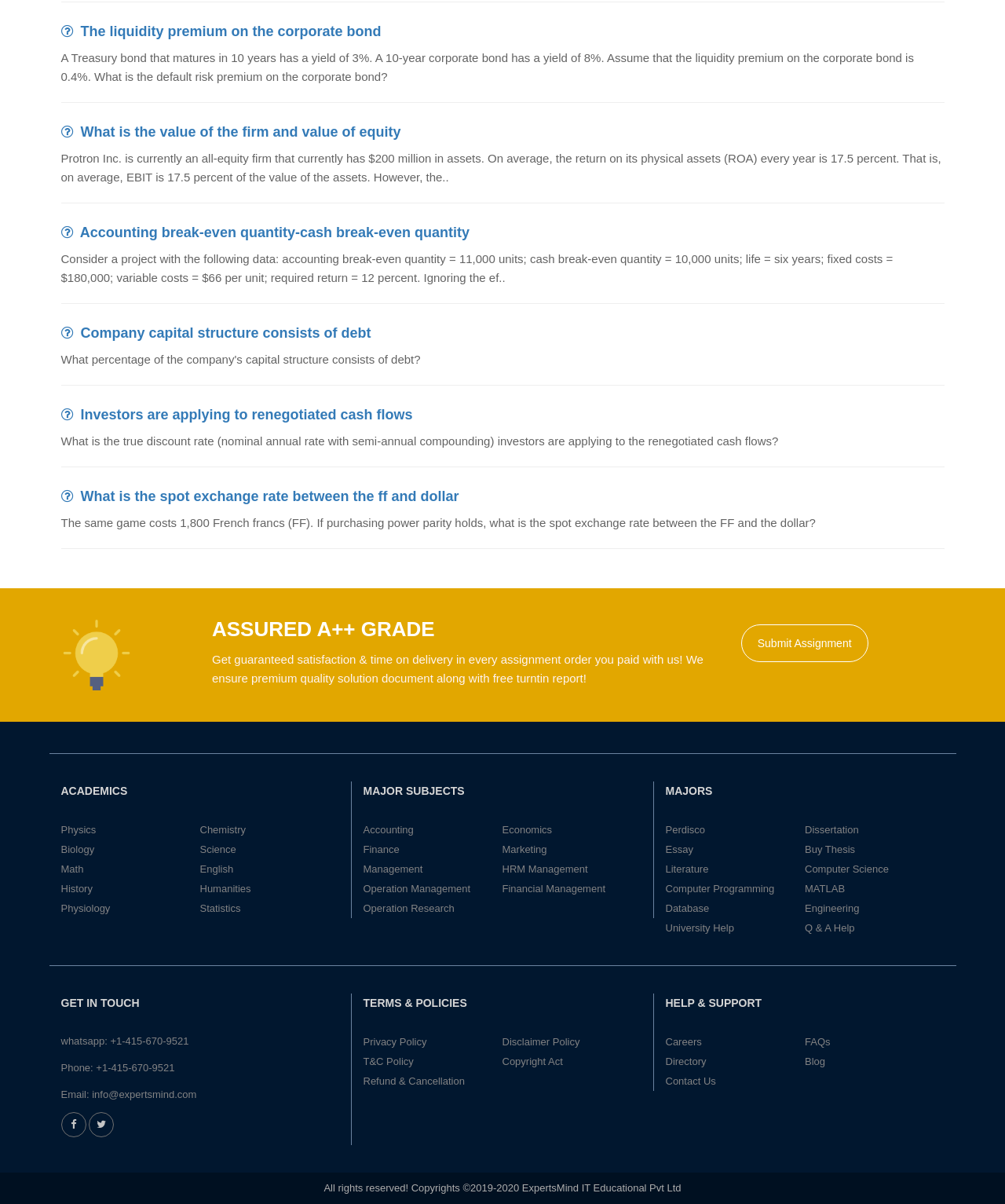Show the bounding box coordinates for the element that needs to be clicked to execute the following instruction: "Contact QDA SOLUTIONS". Provide the coordinates in the form of four float numbers between 0 and 1, i.e., [left, top, right, bottom].

None